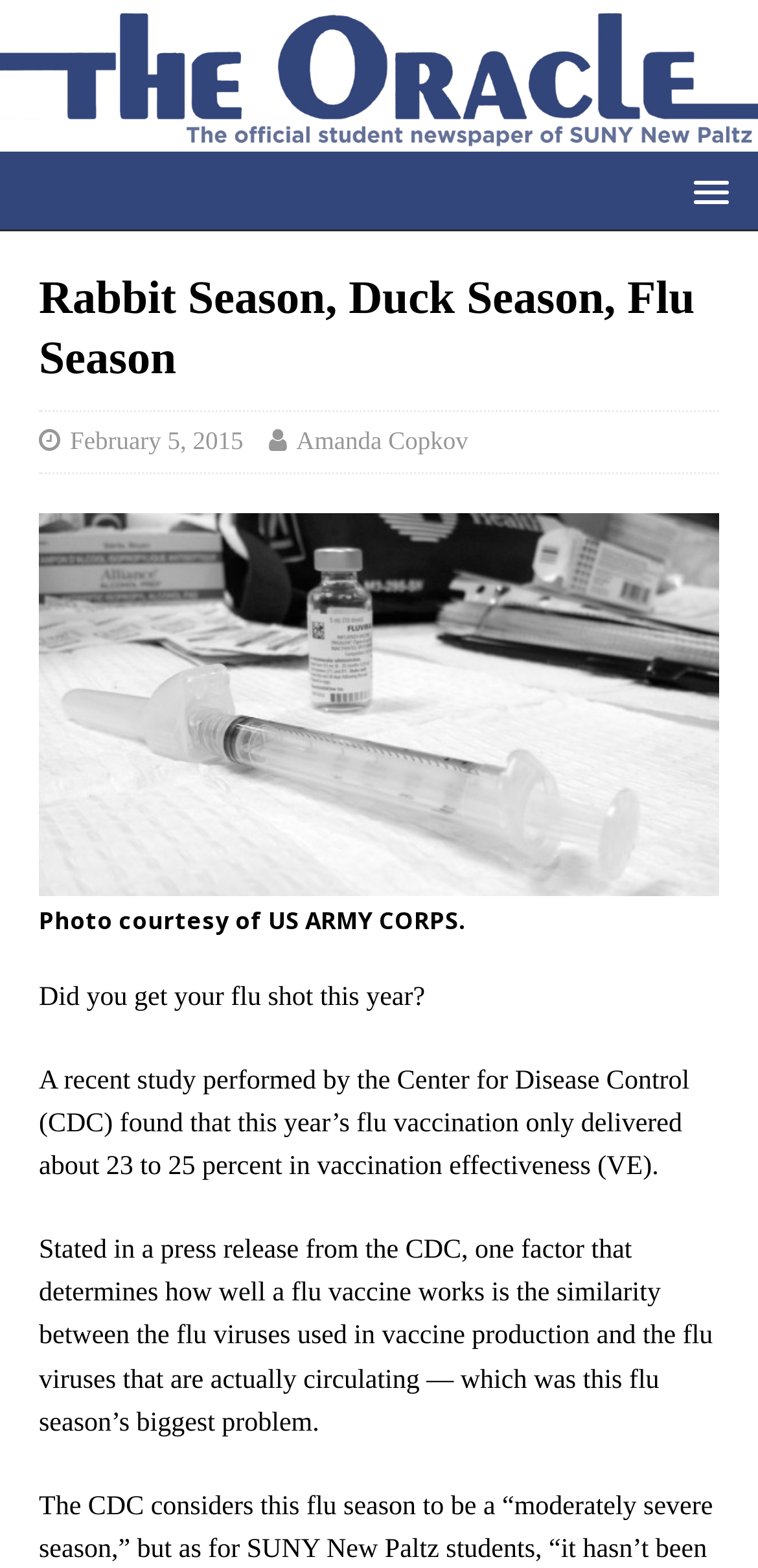What is the topic of the article?
Please give a detailed and elaborate explanation in response to the question.

Based on the content of the article, it appears to be discussing the flu season, specifically the effectiveness of flu vaccinations. The title 'Rabbit Season, Duck Season, Flu Season' and the text 'Did you get your flu shot this year?' suggest that the article is focused on the flu season.